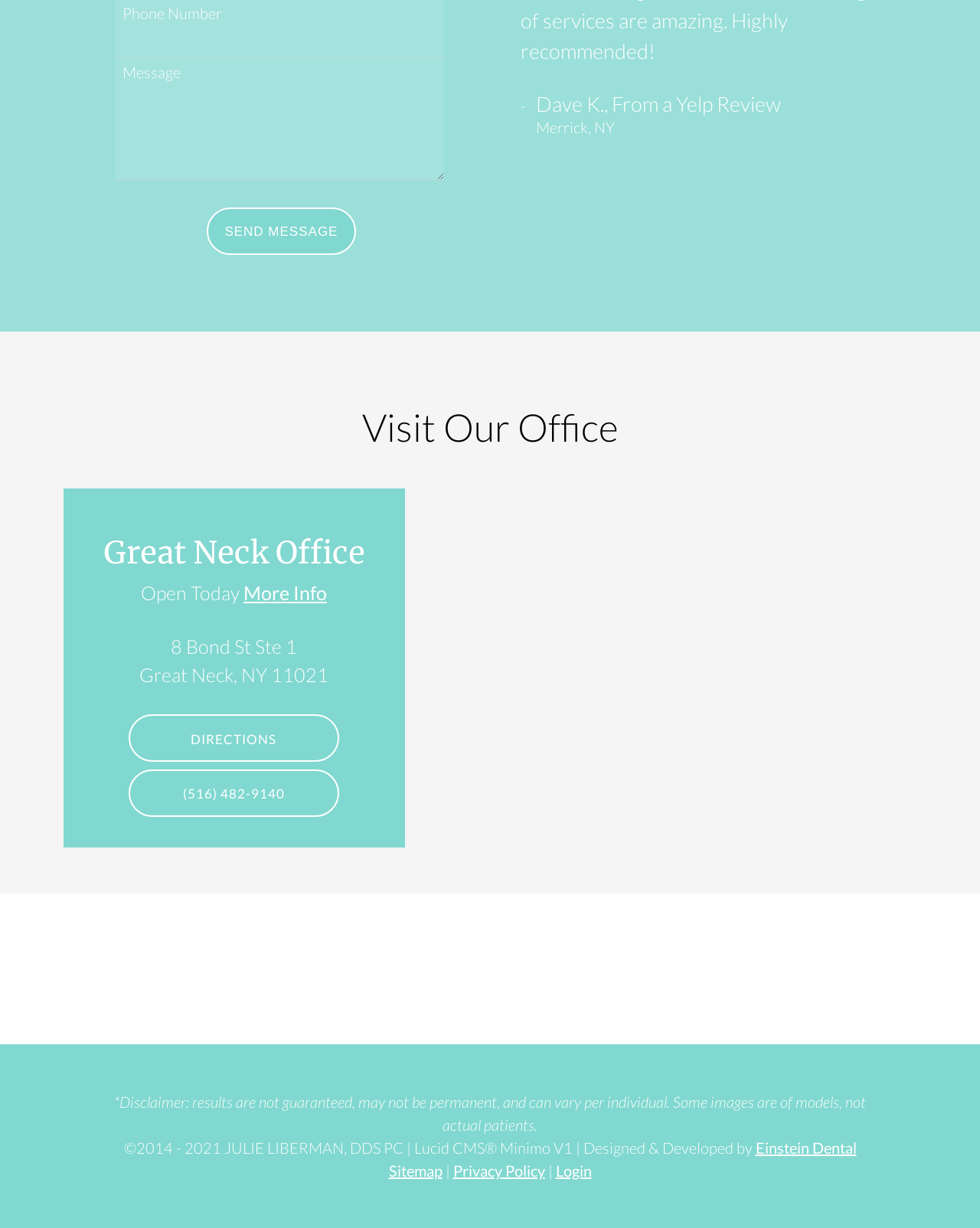What is the name of the dentist mentioned on the webpage?
Please respond to the question with as much detail as possible.

I found the name of the dentist by looking at the static text '©2014 - 2021 JULIE LIBERMAN, DDS PC' which is located at the bottom of the webpage.